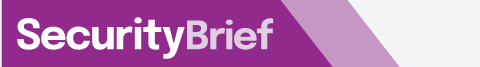Create a detailed narrative of what is happening in the image.

The image showcases the logo of "SecurityBrief New Zealand," prominently displayed against a vibrant purple background. The logo features the word "SecurityBrief" in a bold, modern font, highlighting its focus on technology news tailored for Chief Information Security Officers (CISOs) and cybersecurity decision-makers. This branding encapsulates the essence of the platform, emphasizing its dedication to providing insightful information in the realm of cybersecurity and technology. The design is sleek and professional, making it instantly recognizable within the cybersecurity community.